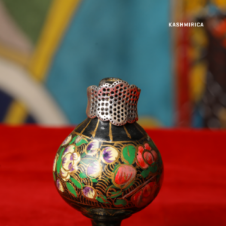Explain the image in a detailed way.

The image showcases a beautifully crafted ring named "Khalida Ring." This unique piece features a delicate and intricate silver band with a scalloped design, complemented by a vivid, ornately decorated base that could represent rich traditional craftsmanship. The base exhibits beautiful floral patterns in bold colors, set against a deep black background, highlighting the intricate artistry typical of Kashmir's heritage. The backdrop is a vibrant red, which enhances the overall allure of the ring, drawing attention to its stunning design. This ring is presented in a luxurious setting that reflects the elegance and cultural significance of Kashmiri jewelry, making it a captivating focal point in the display.